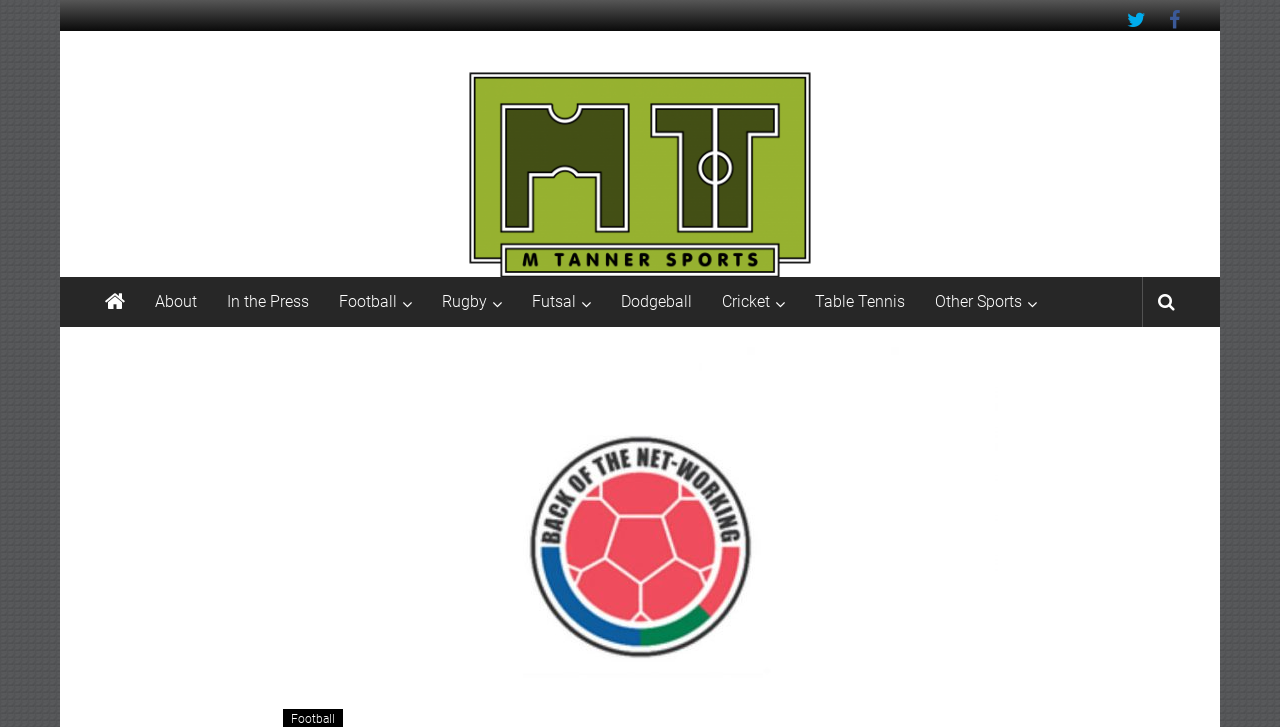Determine the bounding box coordinates of the region to click in order to accomplish the following instruction: "Click on the 'M Tanner Sports' link at the top". Provide the coordinates as four float numbers between 0 and 1, specifically [left, top, right, bottom].

[0.07, 0.072, 0.141, 0.227]